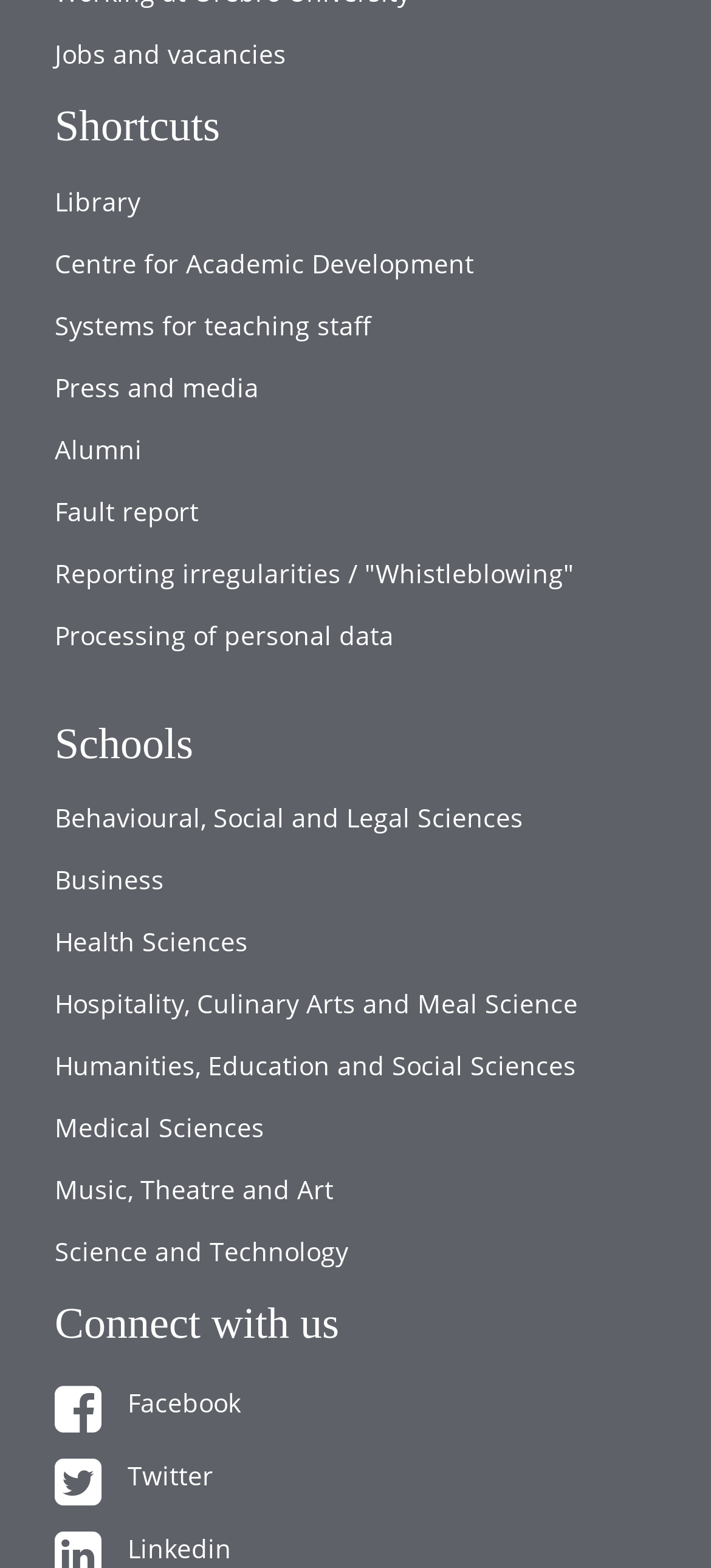How many school links are there?
Based on the image, give a concise answer in the form of a single word or short phrase.

9